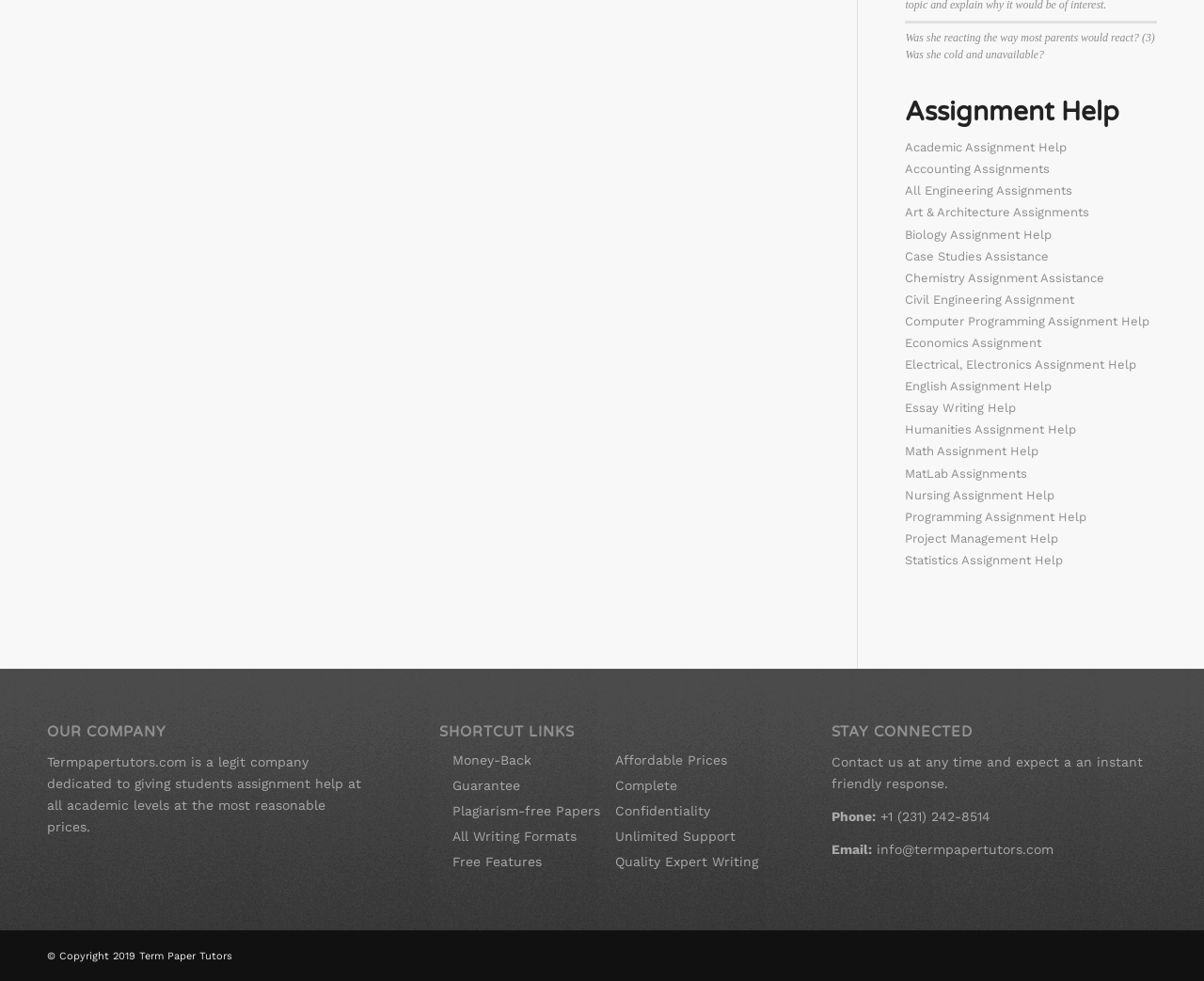Locate the bounding box coordinates of the item that should be clicked to fulfill the instruction: "Click on 'Money-Back Guarantee'".

[0.376, 0.767, 0.441, 0.808]